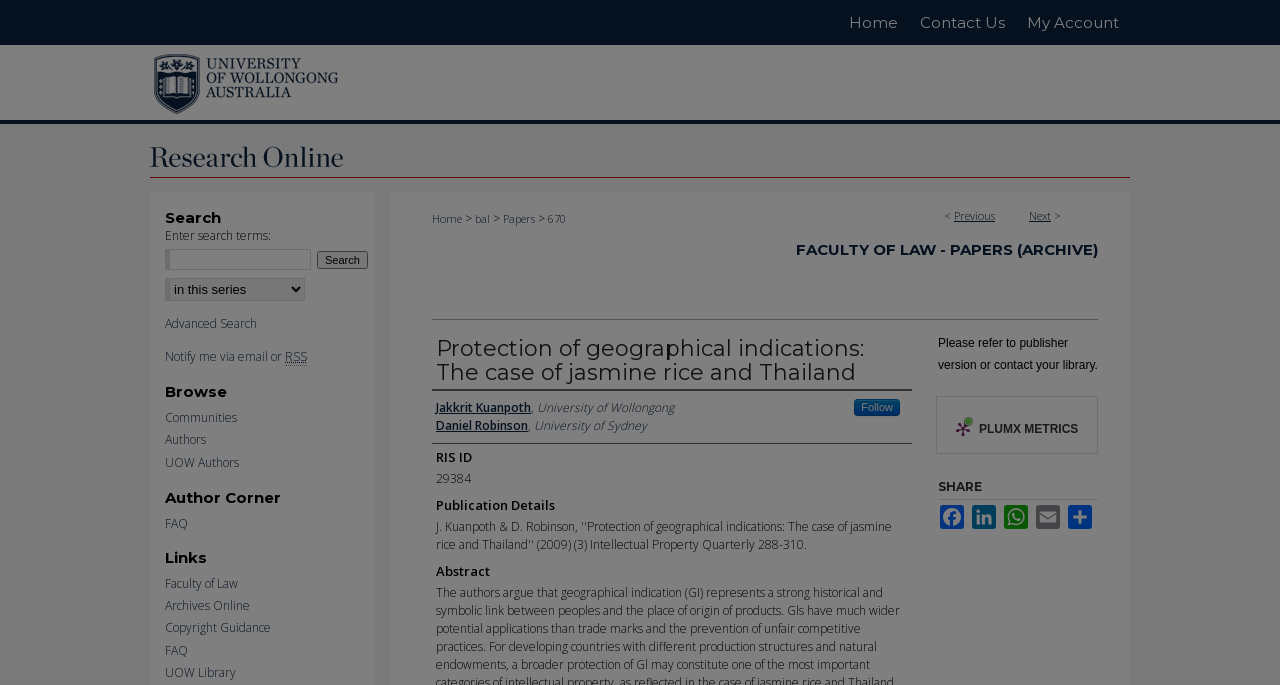Who are the authors of the paper?
Answer the question with as much detail as possible.

I found the answer by looking at the links under the 'Authors' heading, which are 'Jakkrit Kuanpoth, University of Wollongong' and 'Daniel Robinson, University of Sydney'.